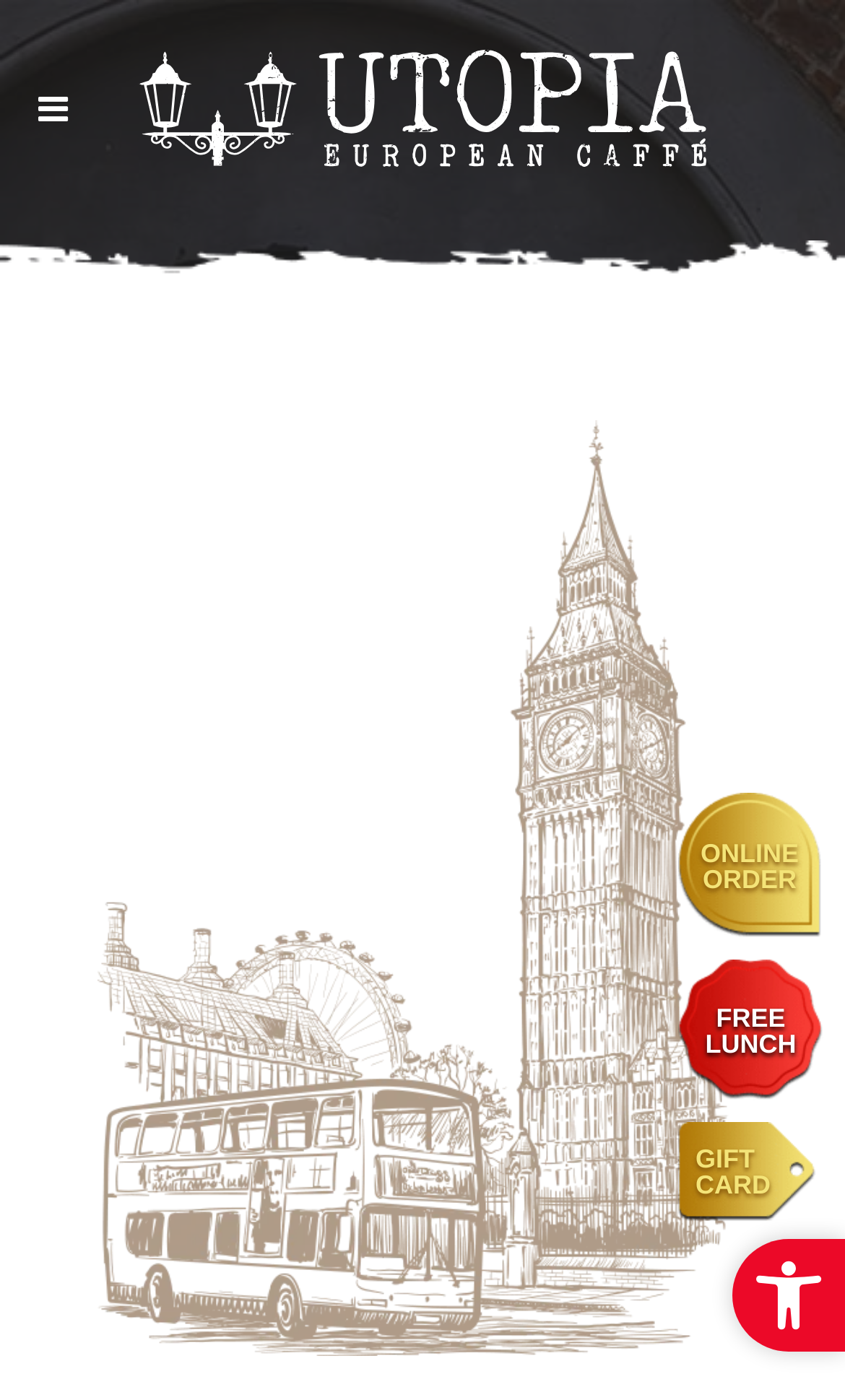What is the benefit of ordering online?
Please provide a comprehensive and detailed answer to the question.

On the webpage, there is a text 'FREE' near the 'ORDER' button, which implies that ordering online comes with a benefit of being free.